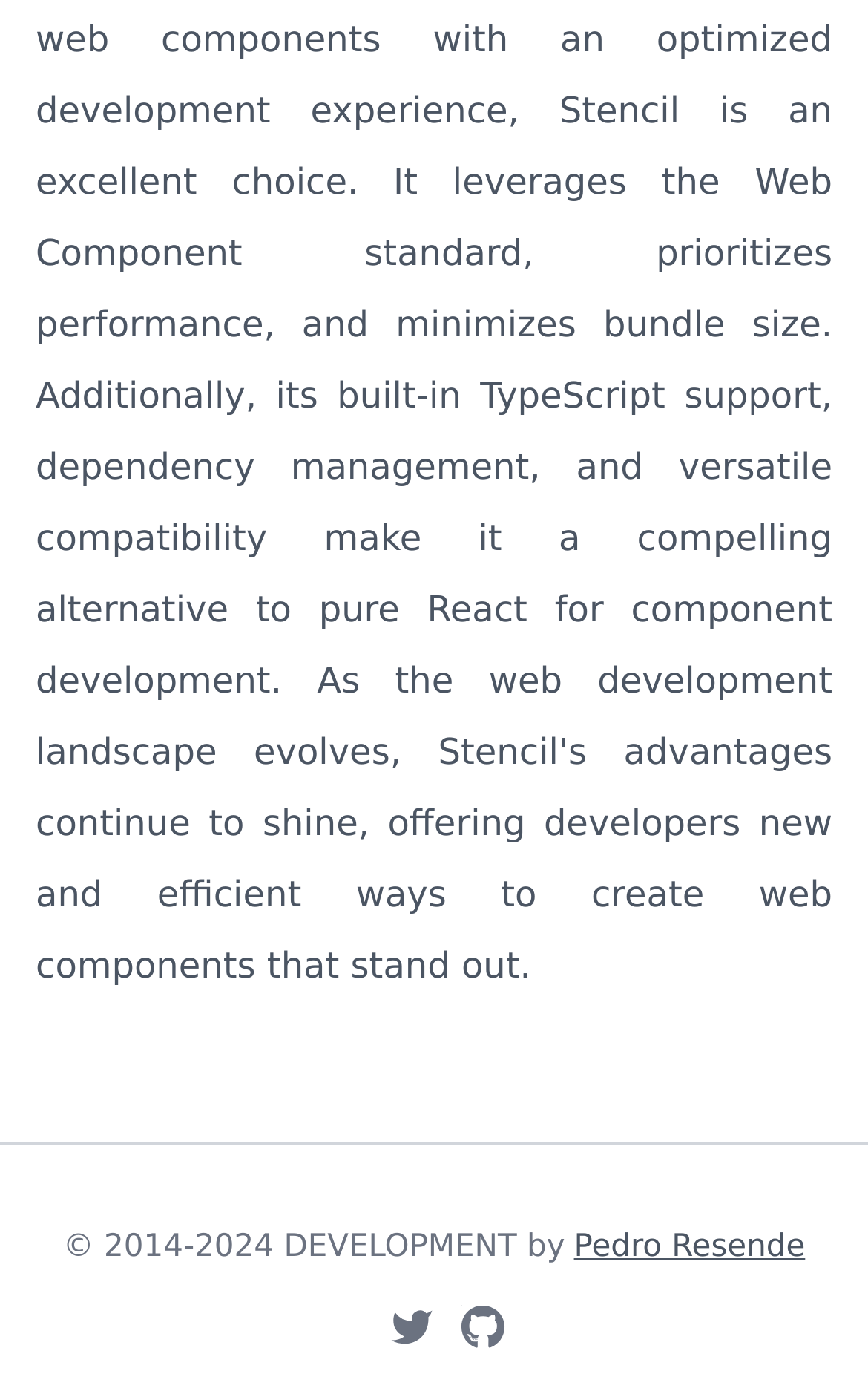What is the position of the Twitter link?
Refer to the image and give a detailed answer to the question.

The Twitter link is located below the copyright information, which is at the bottom of the webpage. Its bounding box coordinates indicate that it is positioned below the copyright text.